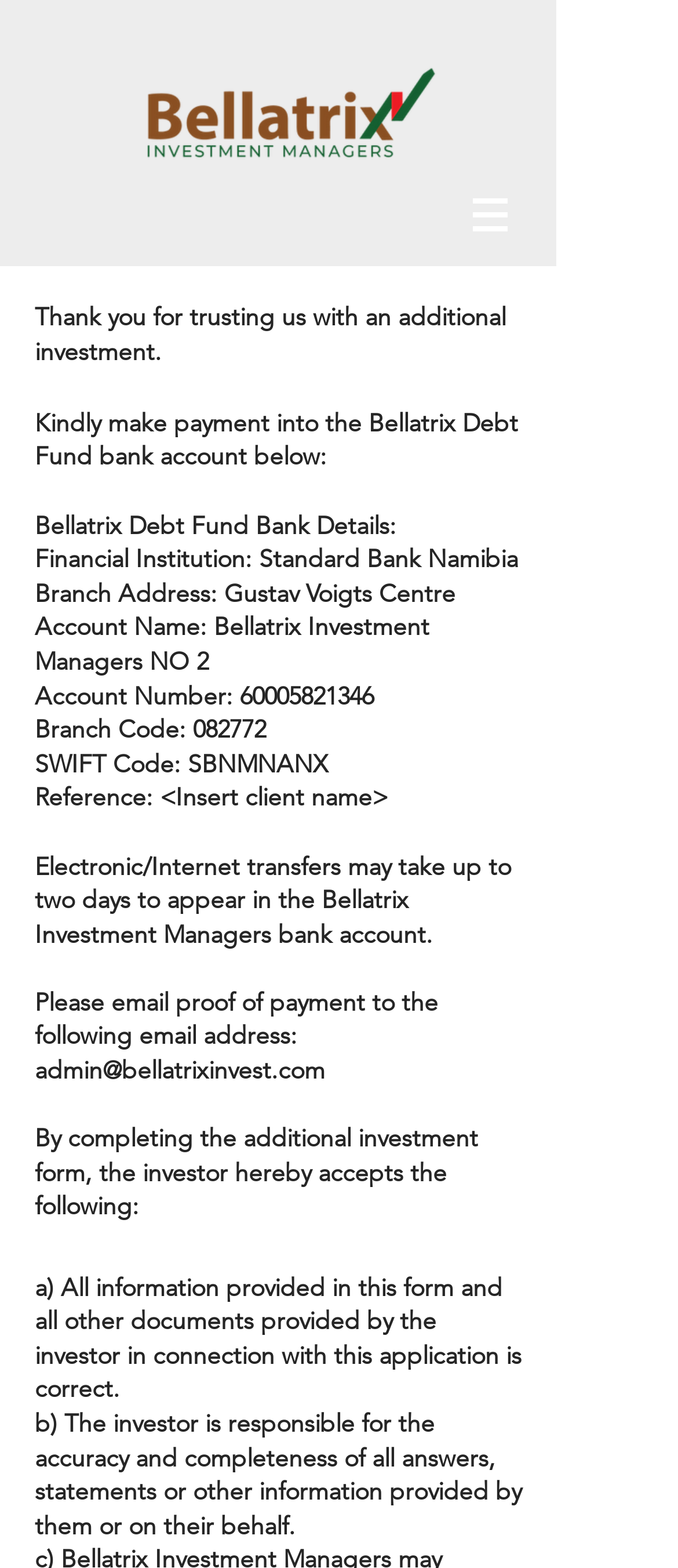What is the email address to send proof of payment?
Based on the image, please offer an in-depth response to the question.

I found this information by looking at the link element on the webpage, specifically the one that says 'admin@bellatrixinvest.com'.